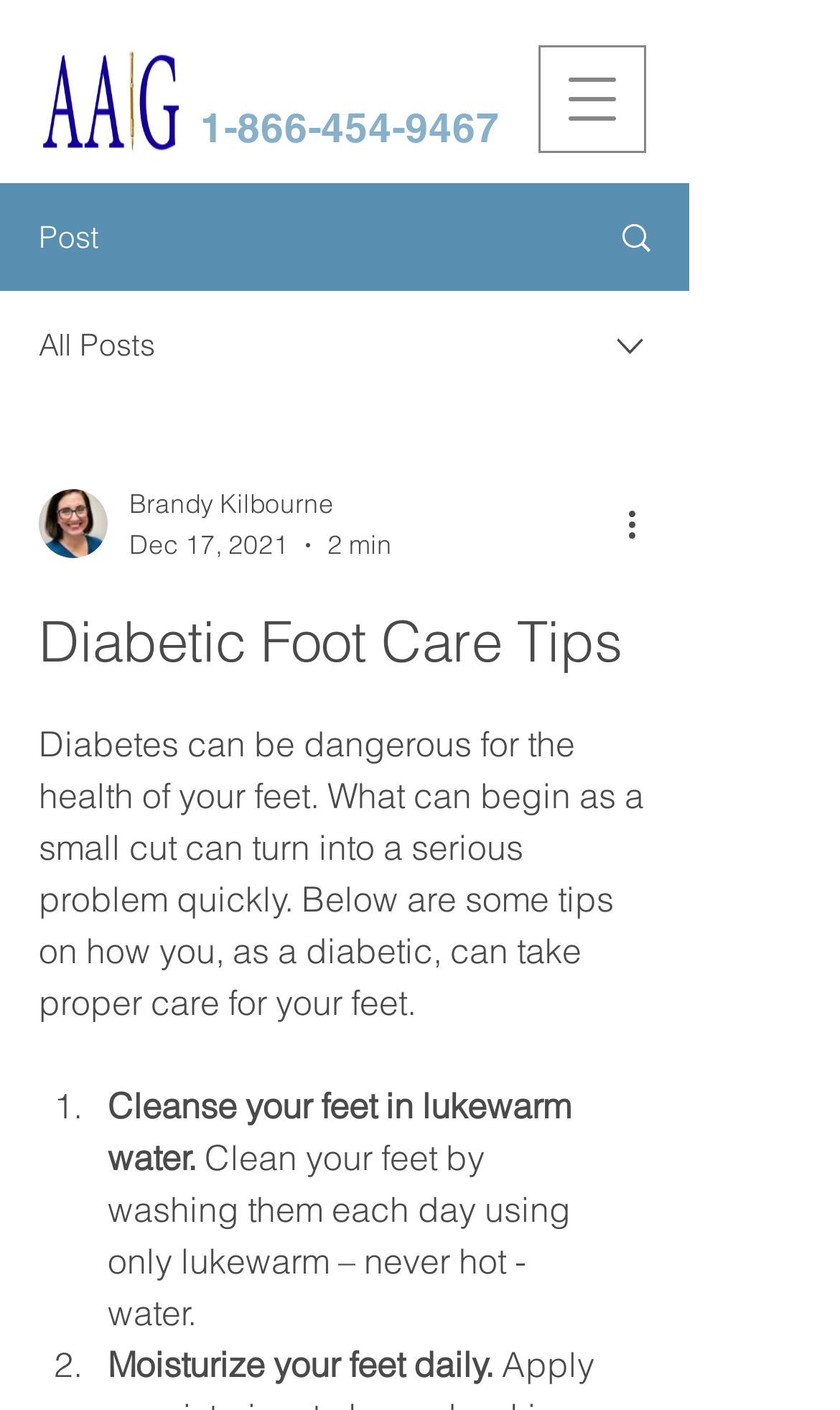Using the element description provided, determine the bounding box coordinates in the format (top-left x, top-left y, bottom-right x, bottom-right y). Ensure that all values are floating point numbers between 0 and 1. Element description: parent_node: Brandy Kilbourne

[0.046, 0.347, 0.128, 0.396]